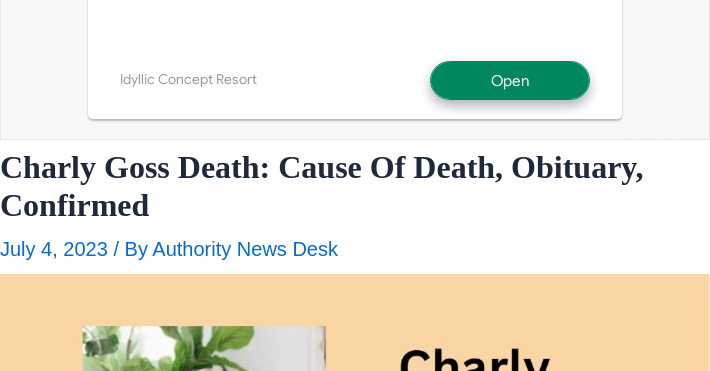When did Charly Goss pass away?
Kindly offer a detailed explanation using the data available in the image.

The caption states that Charly Goss's unexpected demise occurred on June 19, 2023, which is mentioned in the article discussing her courageous battle as a two-time cancer survivor.